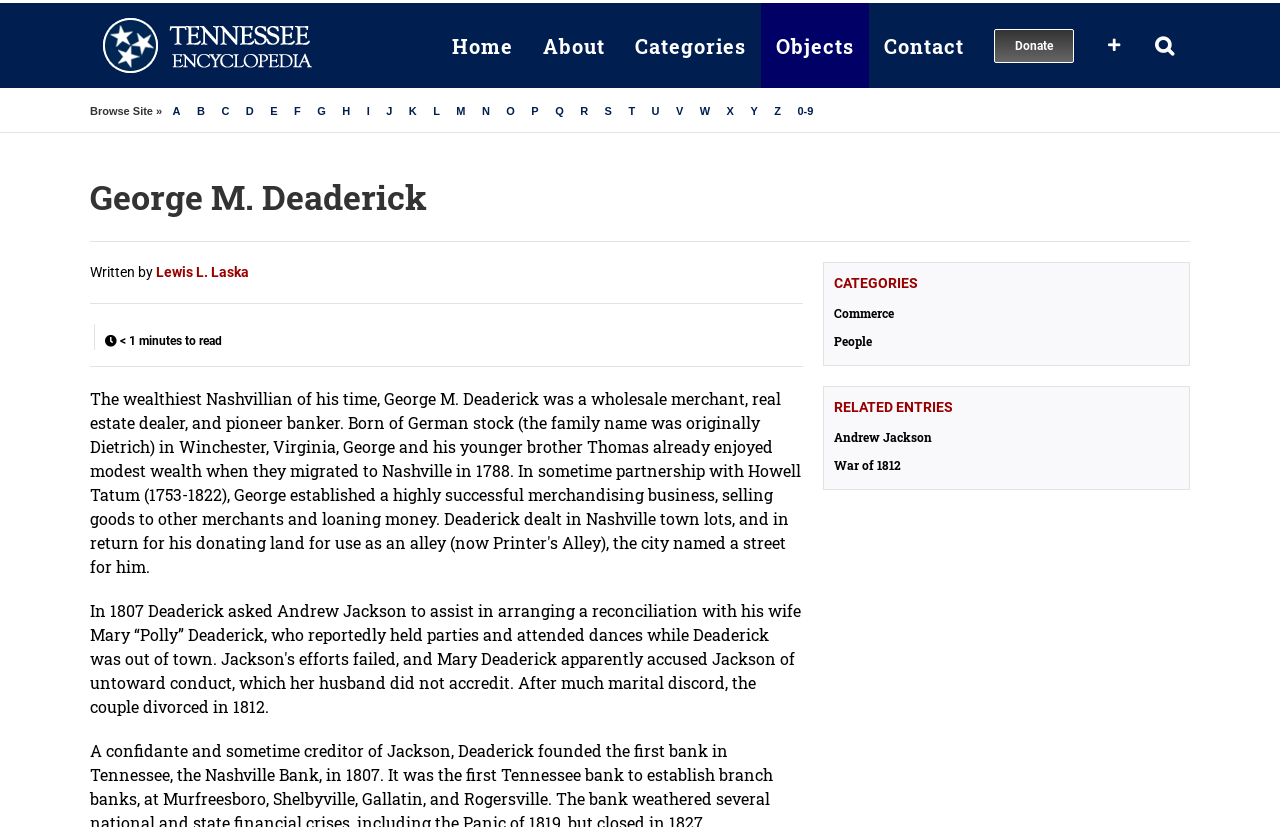Specify the bounding box coordinates of the element's area that should be clicked to execute the given instruction: "Search for something". The coordinates should be four float numbers between 0 and 1, i.e., [left, top, right, bottom].

[0.891, 0.004, 0.93, 0.106]